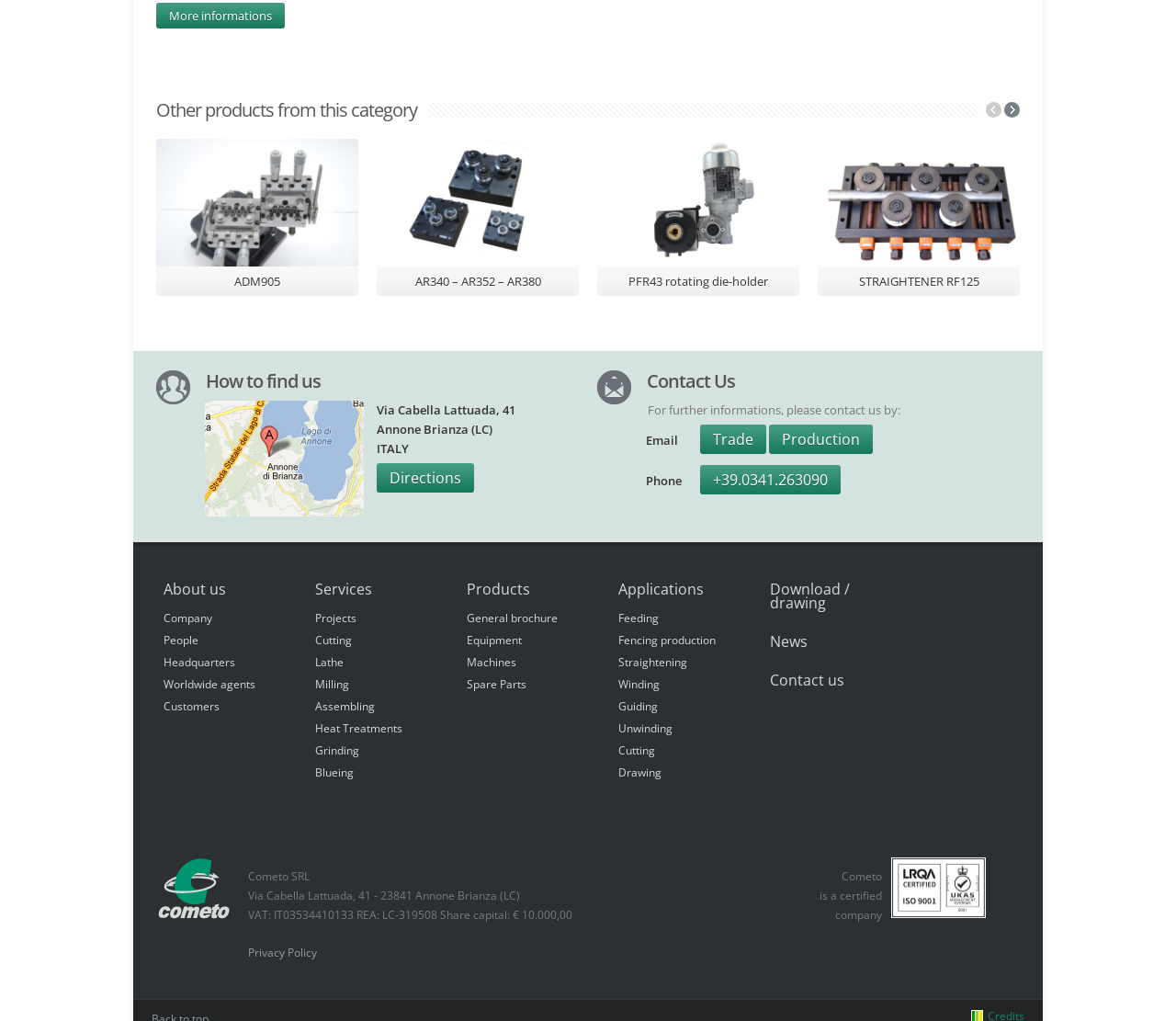Give a concise answer of one word or phrase to the question: 
How many contact methods are listed?

3